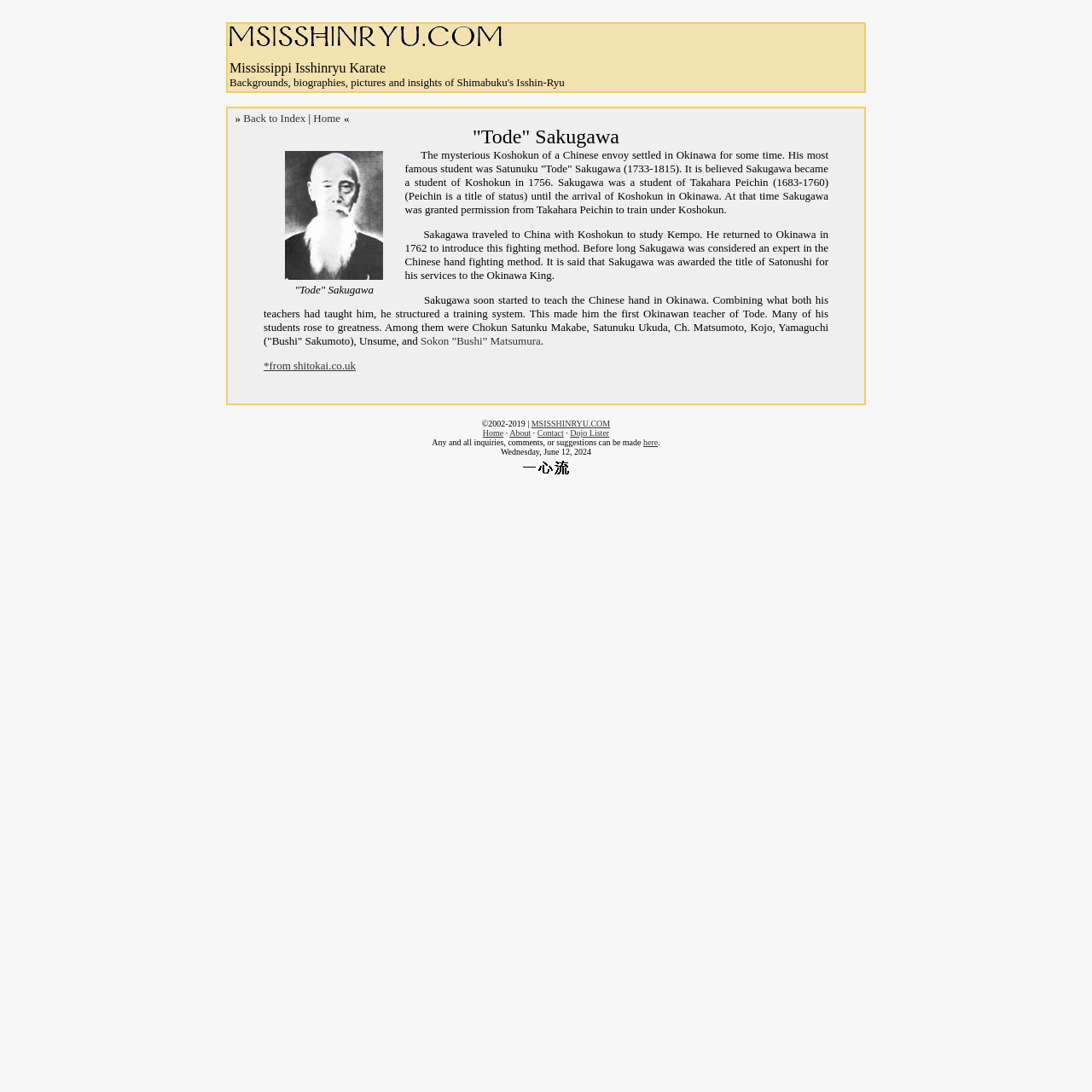Illustrate the webpage thoroughly, mentioning all important details.

The webpage is about Masters of Isshinryu Karate, specifically "Tode" Sakugawa. At the top, there is a logo image of "MSISSHINRYU.COM" and a table with a navigation menu that includes links to "Back to Index", "Home", and other pages. Below this, there is a blockquote section that contains a biography of "Tode" Sakugawa, a renowned karate master. The biography is divided into three paragraphs, describing Sakugawa's life, his studies under Koshokun, and his contributions to the development of Tode, a style of karate.

To the left of the biography, there is an image of Sakugawa. The biography also includes links to other relevant pages, such as a page about Sokon "Bushi" Matsumura, another famous karate master. At the bottom of the page, there is a copyright notice, a link to the website's home page, and a list of links to other pages, including "About", "Contact", and "Dojo Lister". There is also a note about making inquiries or comments, with a link to a contact page. The page ends with a date, "Wednesday, June 12, 2024", and an image of "One Heart Way".